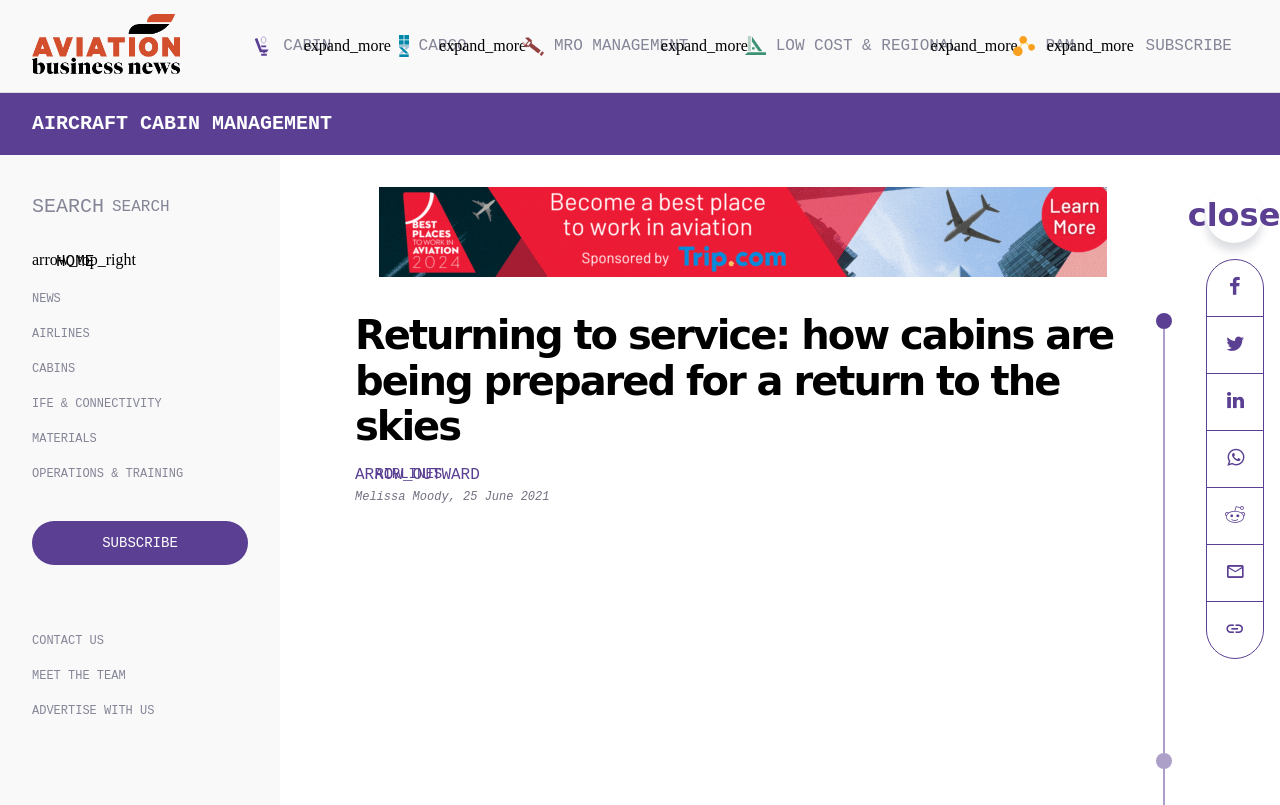Please specify the bounding box coordinates in the format (top-left x, top-left y, bottom-right x, bottom-right y), with values ranging from 0 to 1. Identify the bounding box for the UI component described as follows: title="Share by email"

[0.943, 0.677, 0.987, 0.747]